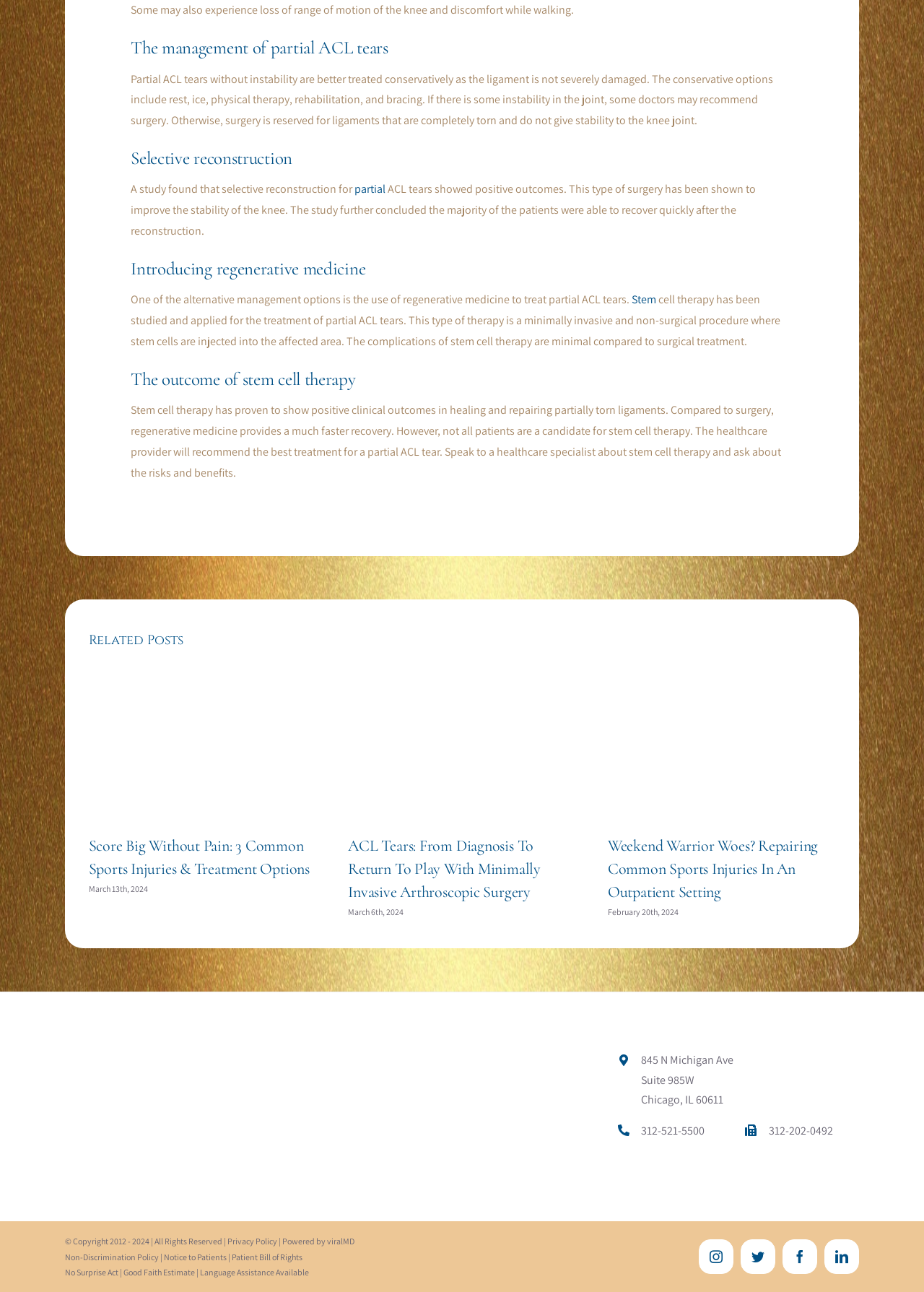What is the purpose of stem cell therapy?
Using the information from the image, give a concise answer in one word or a short phrase.

To treat partial ACL tears